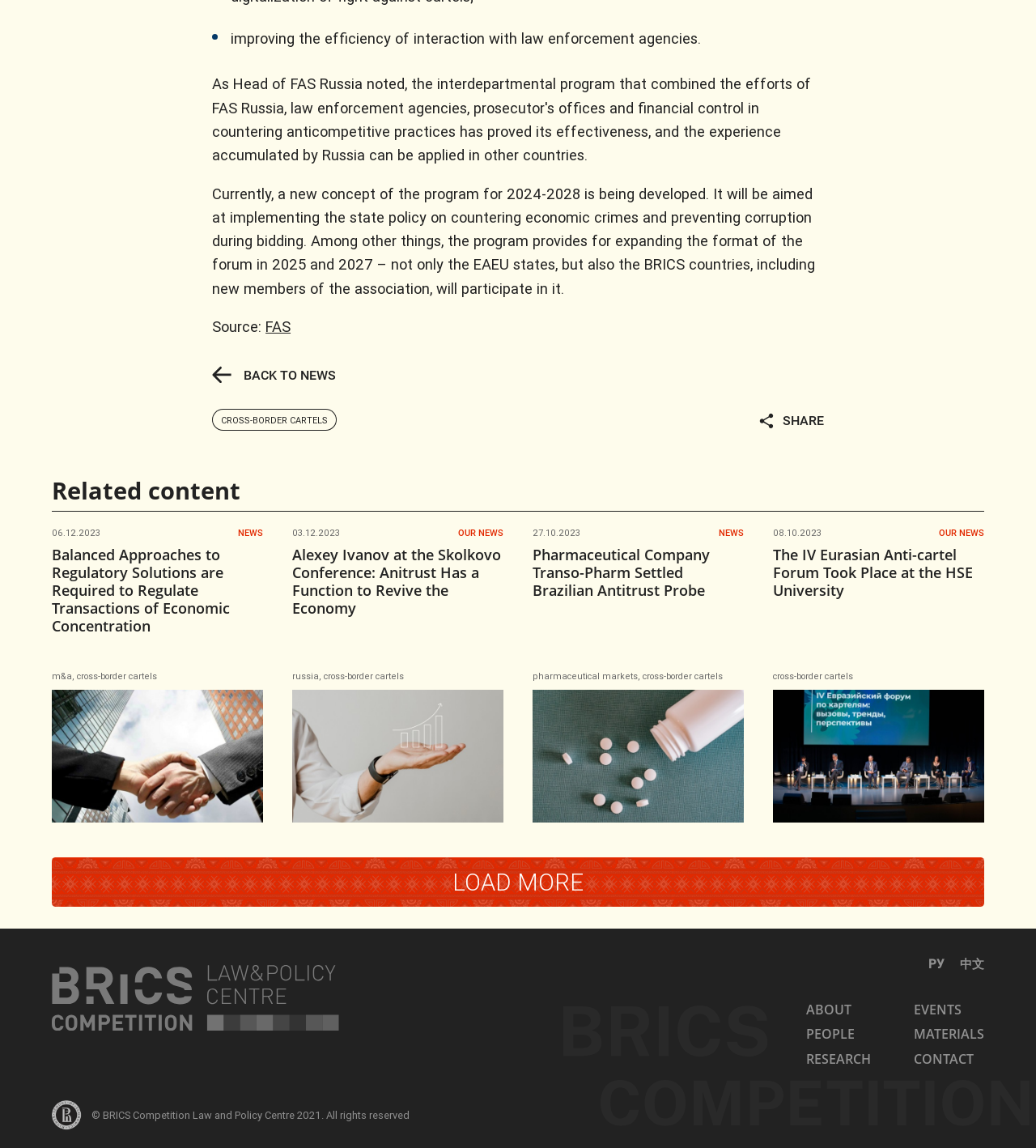Use the information in the screenshot to answer the question comprehensively: What is the purpose of the forum?

From the StaticText element with the text 'Currently, a new concept of the program for 2024-2028 is being developed. It will be aimed at implementing the state policy on countering economic crimes and preventing corruption during bidding.', we can understand that the forum is aimed at implementing the state policy on countering economic crimes and preventing corruption during bidding.